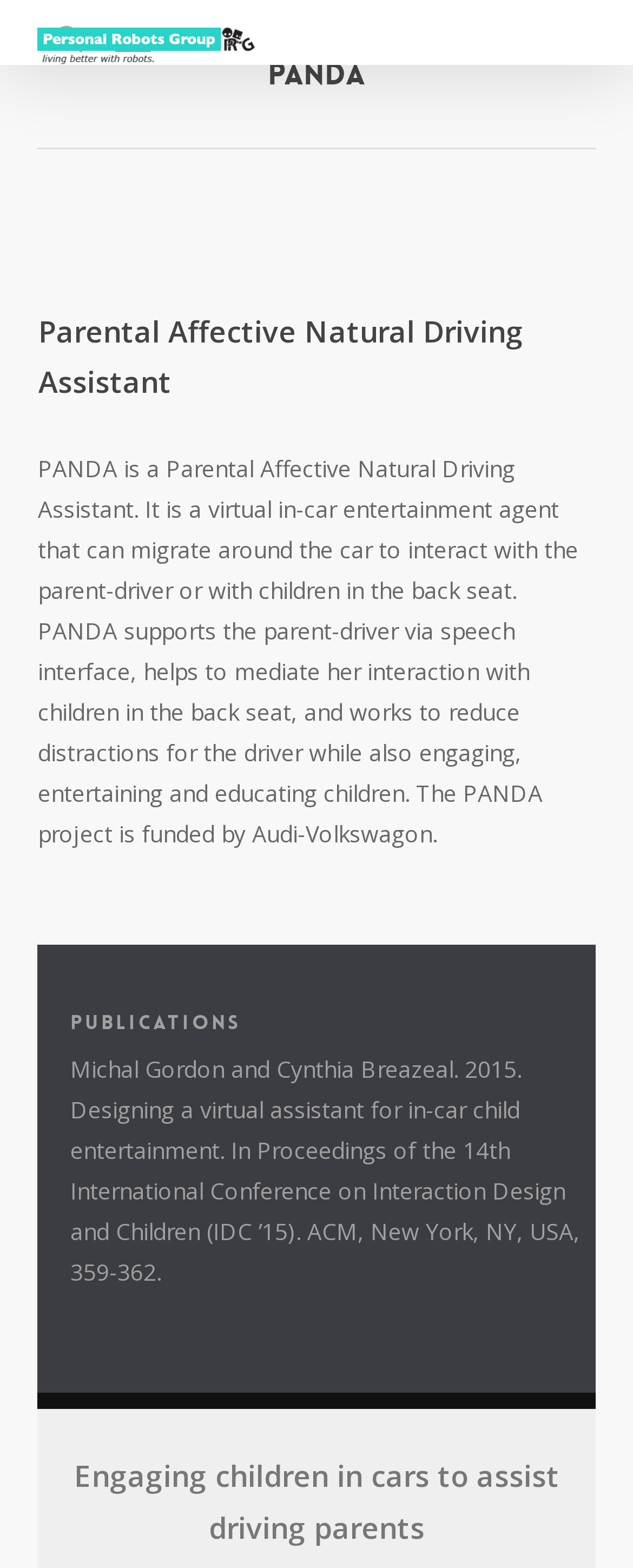Provide a short answer to the following question with just one word or phrase: What is the name of the virtual in-car entertainment agent?

PANDA